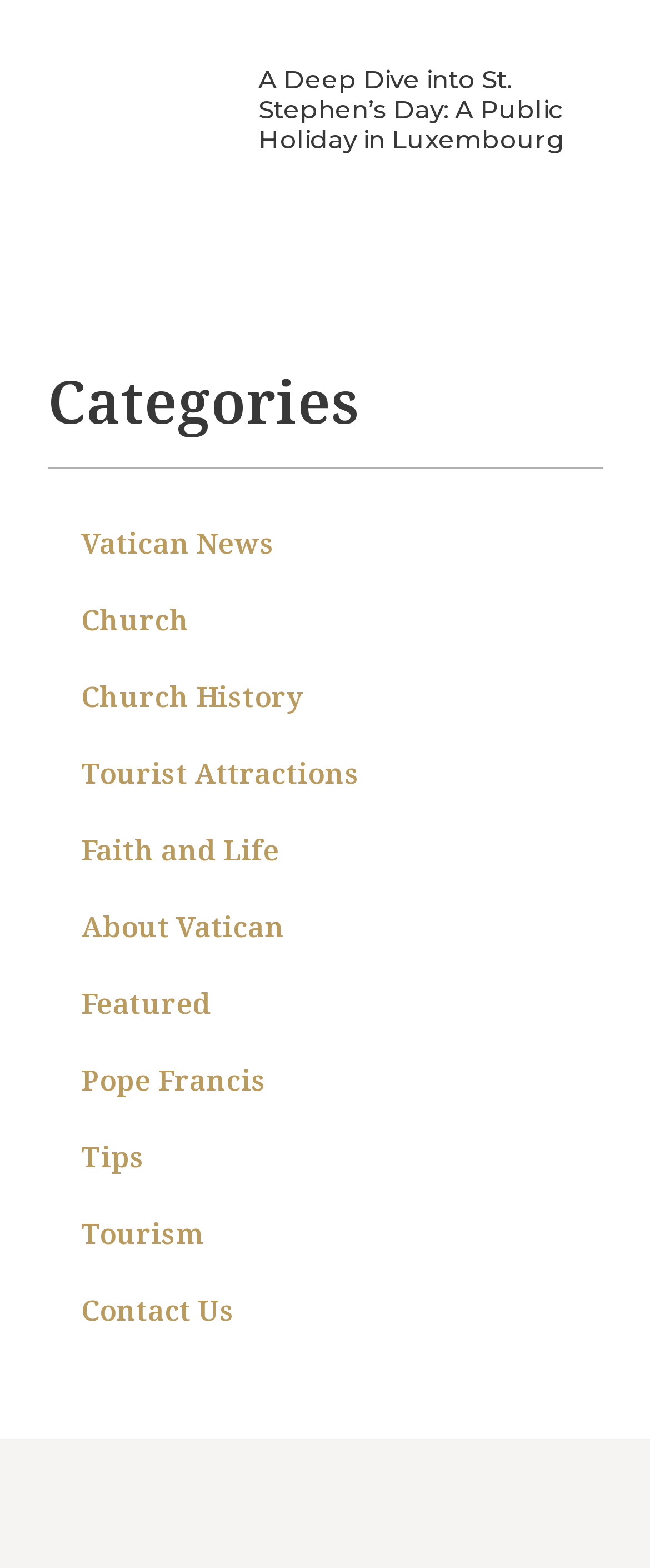Locate the bounding box coordinates of the clickable area needed to fulfill the instruction: "explore Church History".

[0.073, 0.42, 0.927, 0.469]